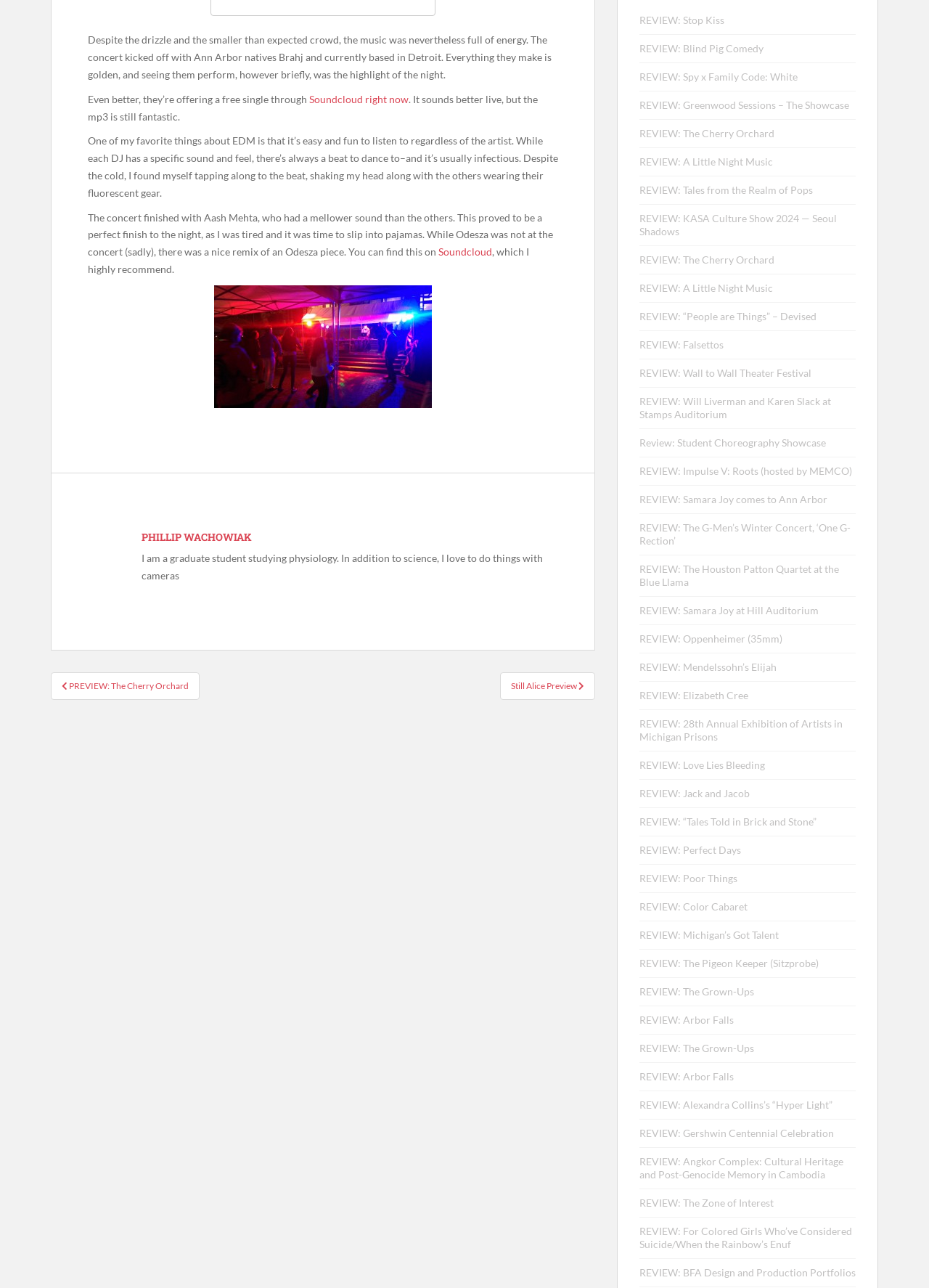Give the bounding box coordinates for this UI element: "REVIEW: Stop Kiss". The coordinates should be four float numbers between 0 and 1, arranged as [left, top, right, bottom].

[0.688, 0.01, 0.78, 0.02]